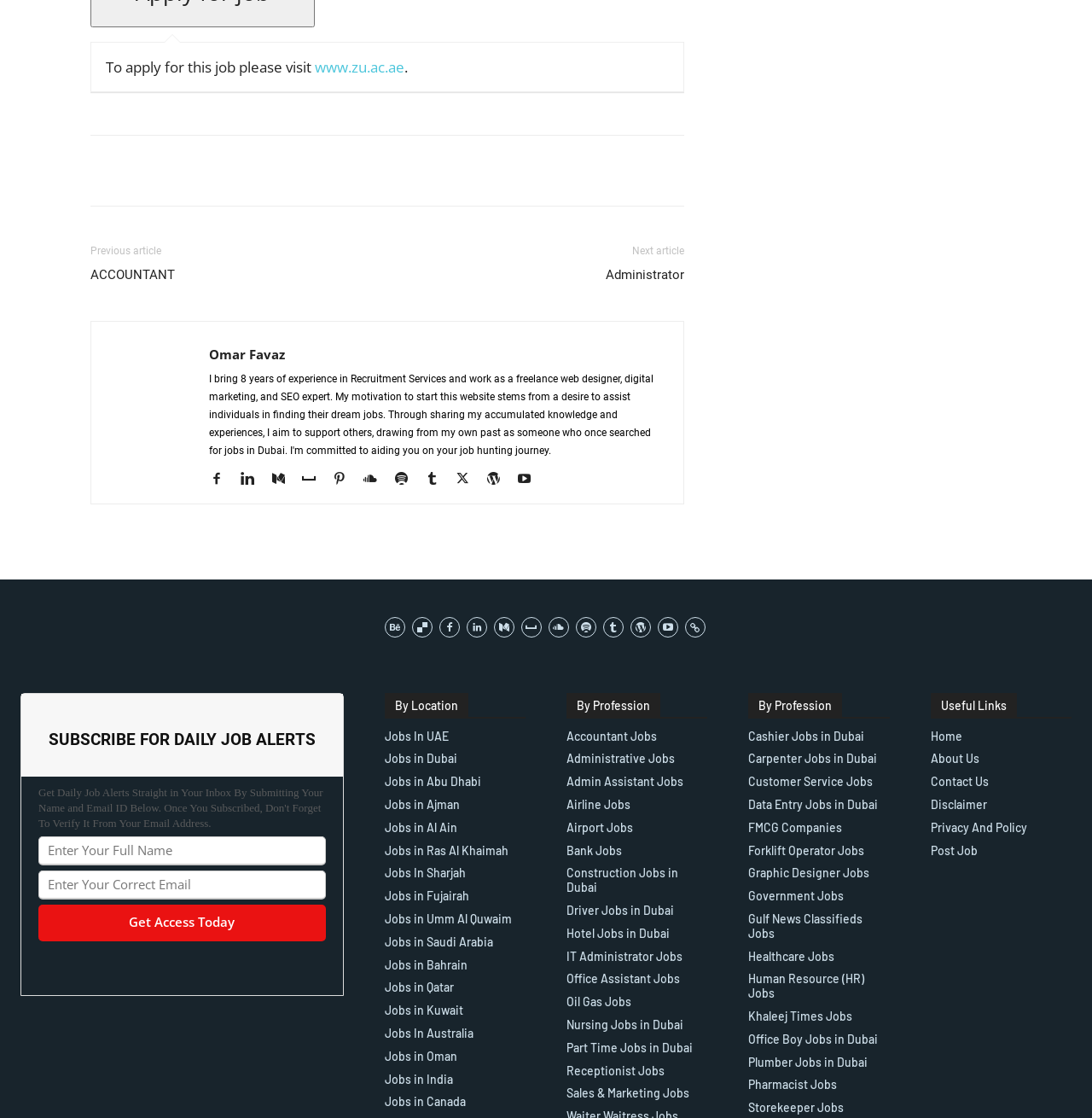Ascertain the bounding box coordinates for the UI element detailed here: "Jobs in Bahrain". The coordinates should be provided as [left, top, right, bottom] with each value being a float between 0 and 1.

[0.352, 0.857, 0.481, 0.87]